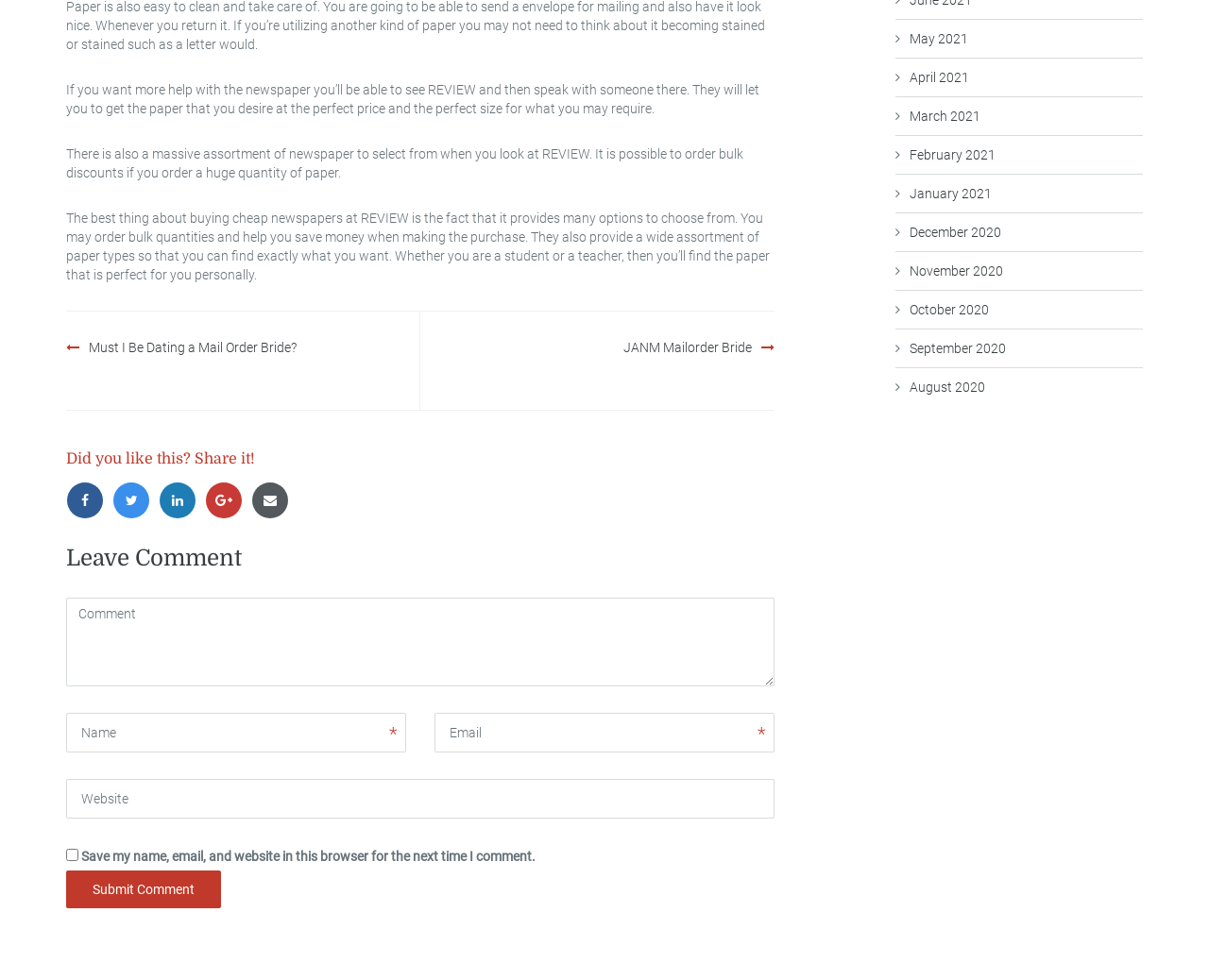What is the navigation section for?
Answer the question with a single word or phrase derived from the image.

Posts